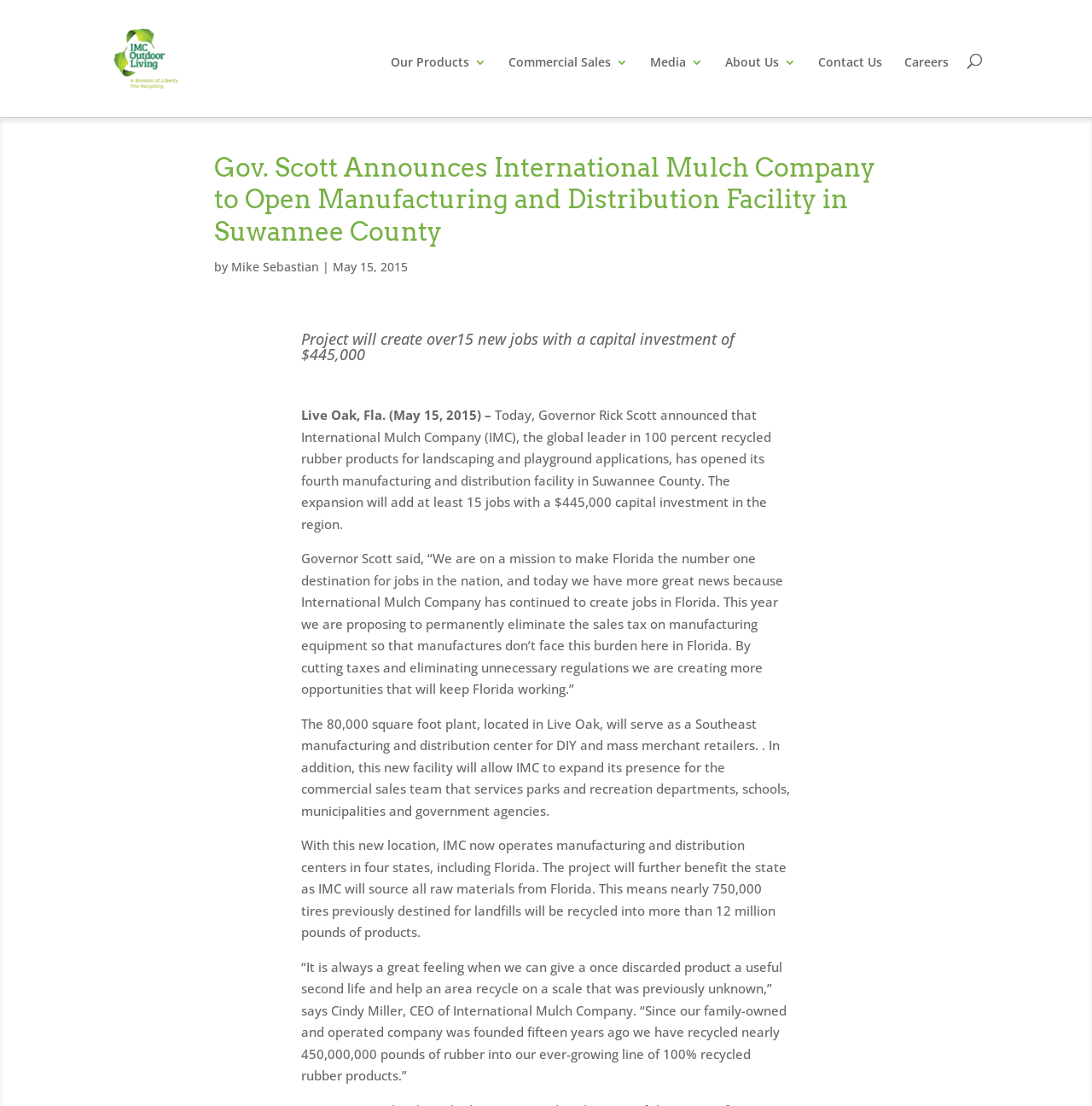Determine the coordinates of the bounding box for the clickable area needed to execute this instruction: "Visit IMC Outdoor Living website".

[0.103, 0.044, 0.187, 0.059]